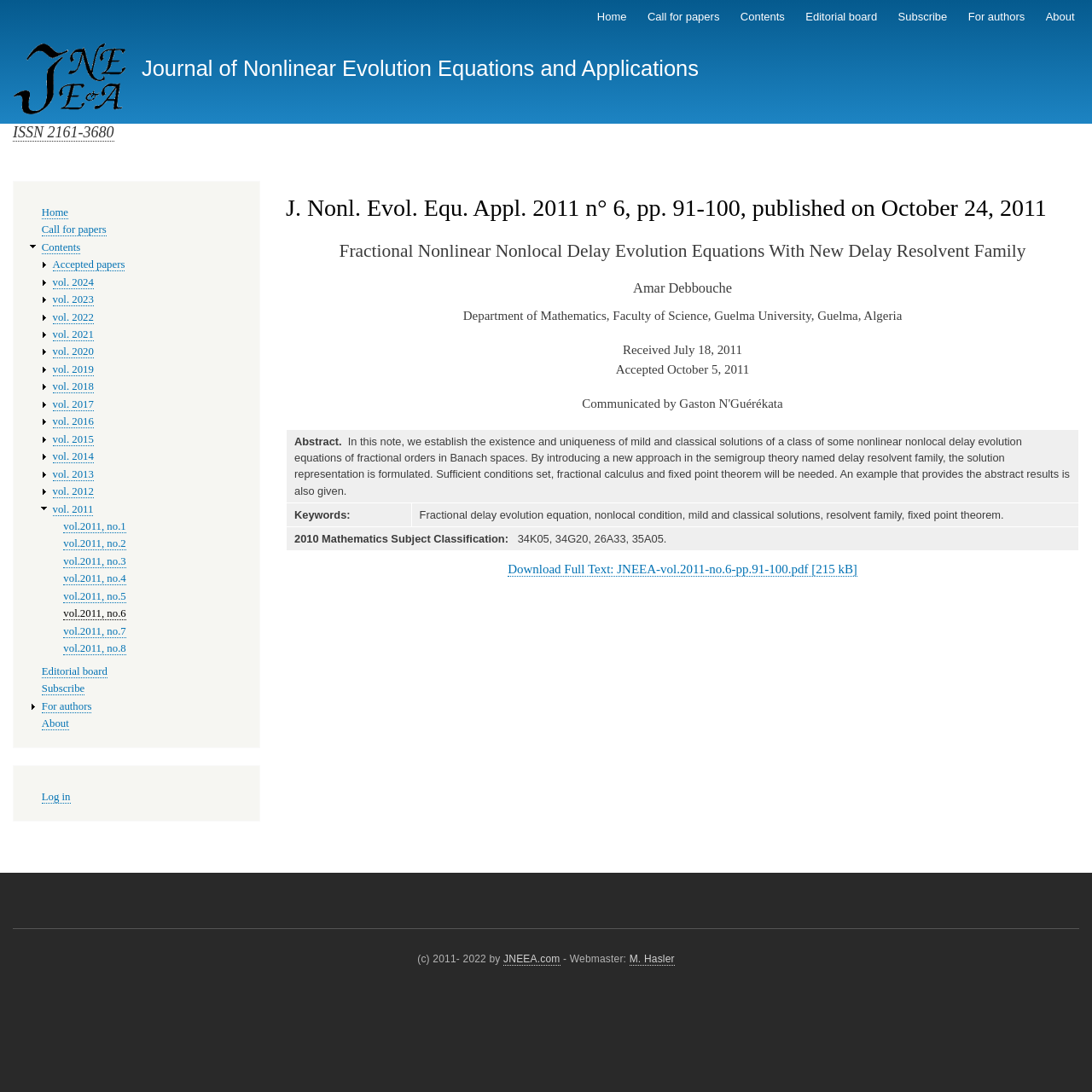Identify the bounding box coordinates for the region of the element that should be clicked to carry out the instruction: "Go to the editorial board page". The bounding box coordinates should be four float numbers between 0 and 1, i.e., [left, top, right, bottom].

[0.73, 0.0, 0.811, 0.031]